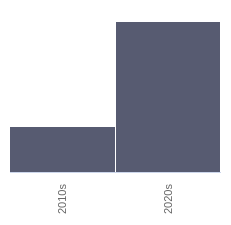Which decade has a higher metric?
Please respond to the question with a detailed and thorough explanation.

The bar representing the 2020s is significantly taller than the bar representing the 2010s, indicating a notable increase in the metric being measured.